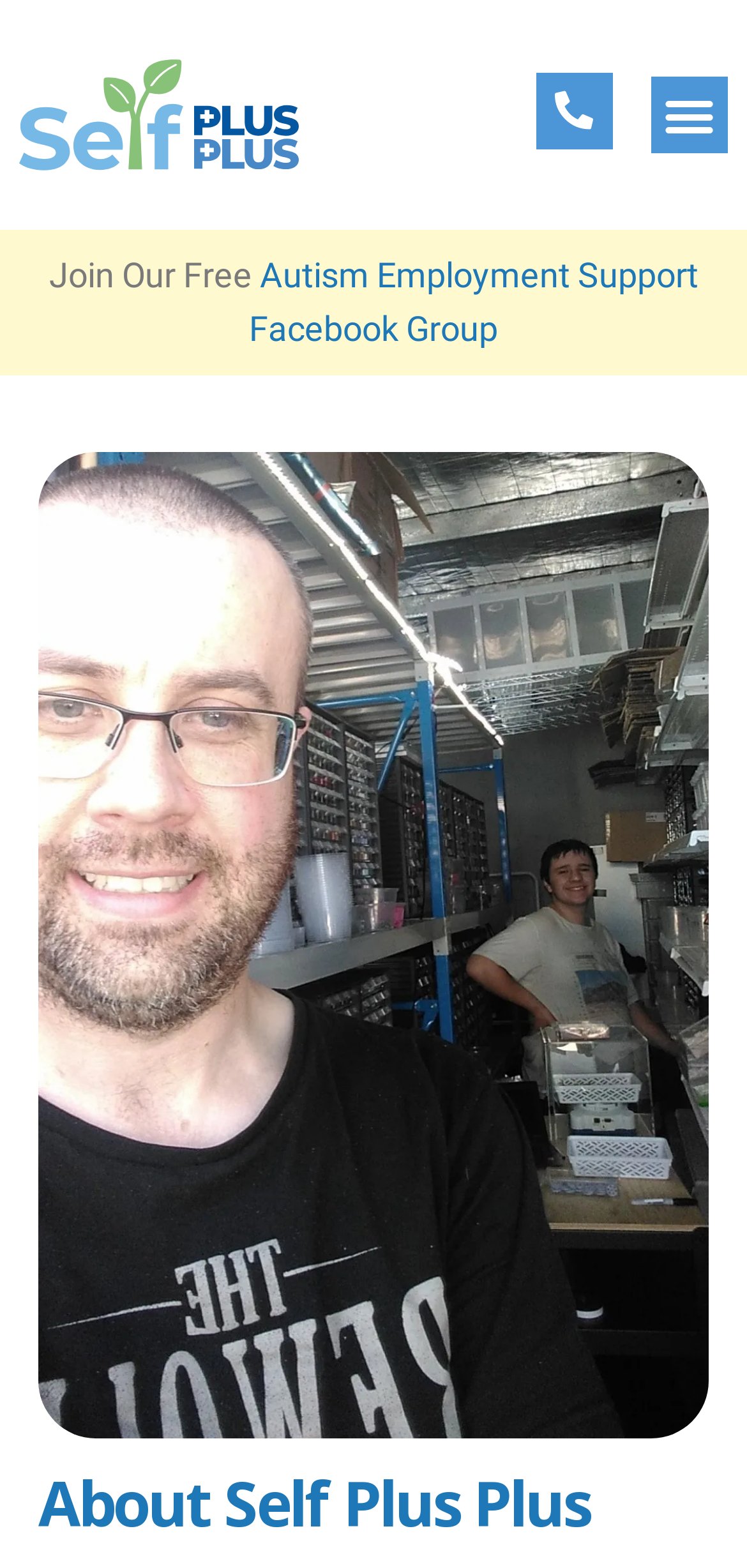Provide a one-word or brief phrase answer to the question:
What is the purpose of the button on the top right?

Menu Toggle